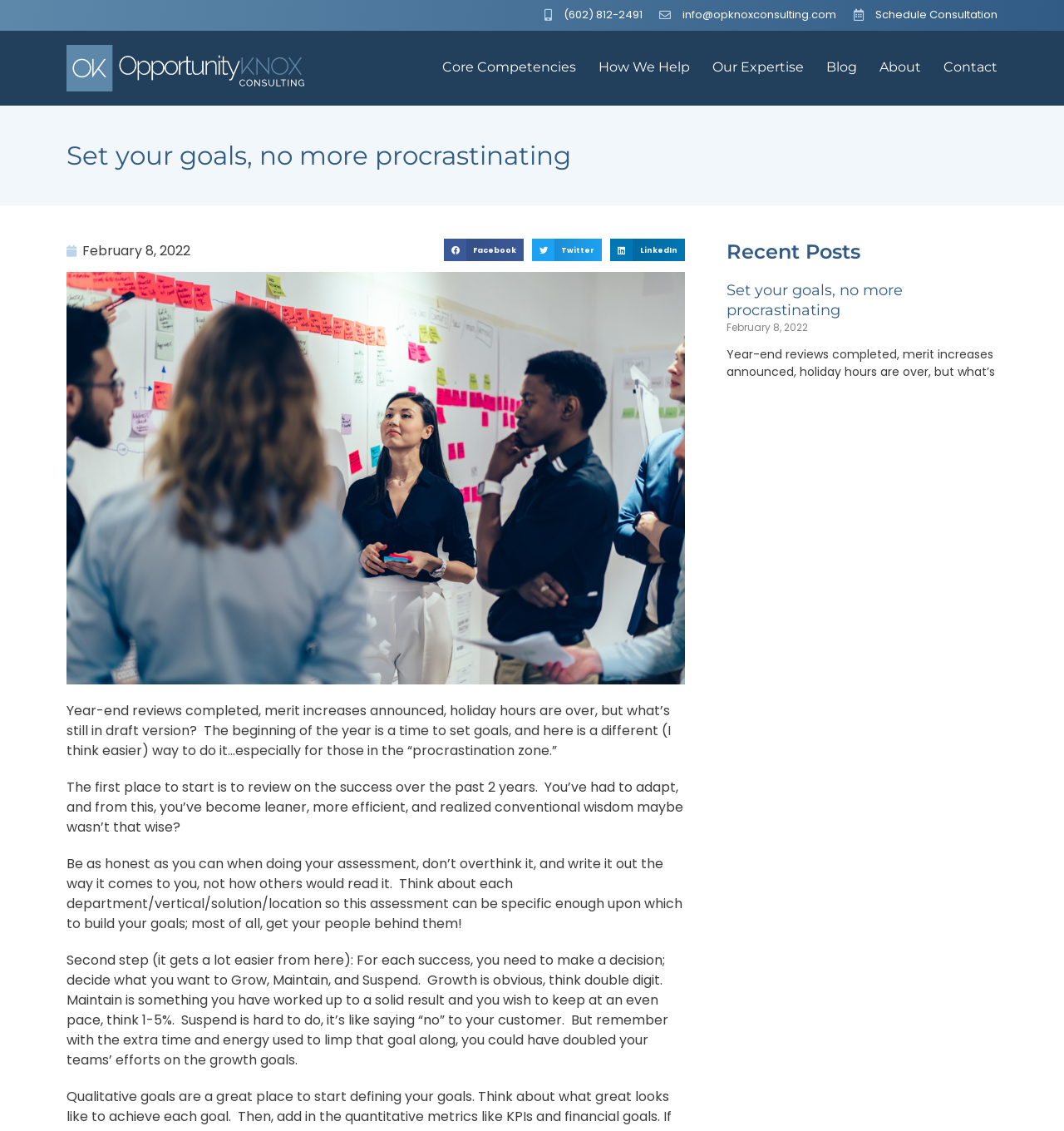What is the company name?
Observe the image and answer the question with a one-word or short phrase response.

Opportunity Knox Consulting